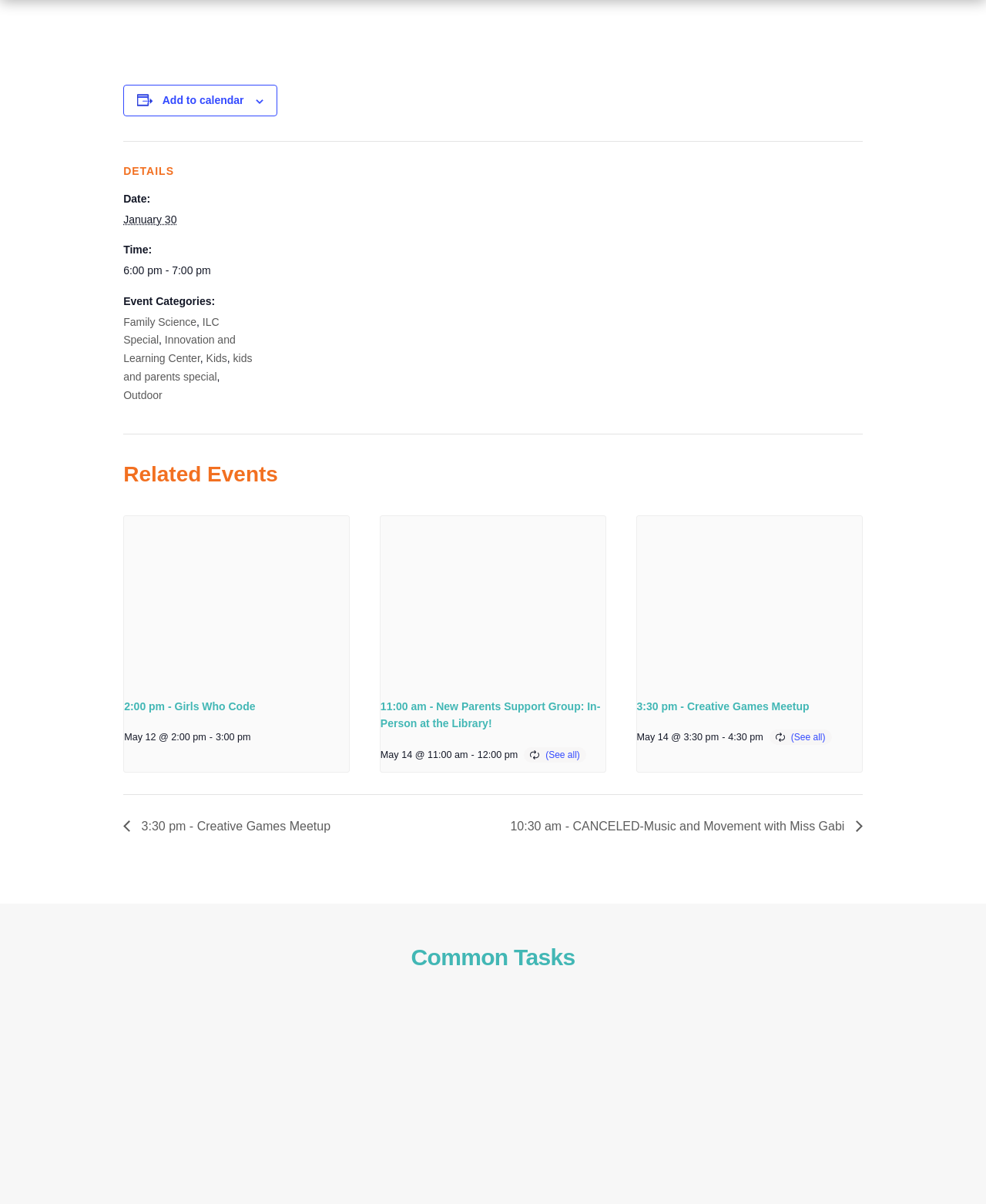Determine the bounding box coordinates of the region I should click to achieve the following instruction: "Sign up for the newsletter". Ensure the bounding box coordinates are four float numbers between 0 and 1, i.e., [left, top, right, bottom].

[0.723, 0.873, 0.895, 0.886]